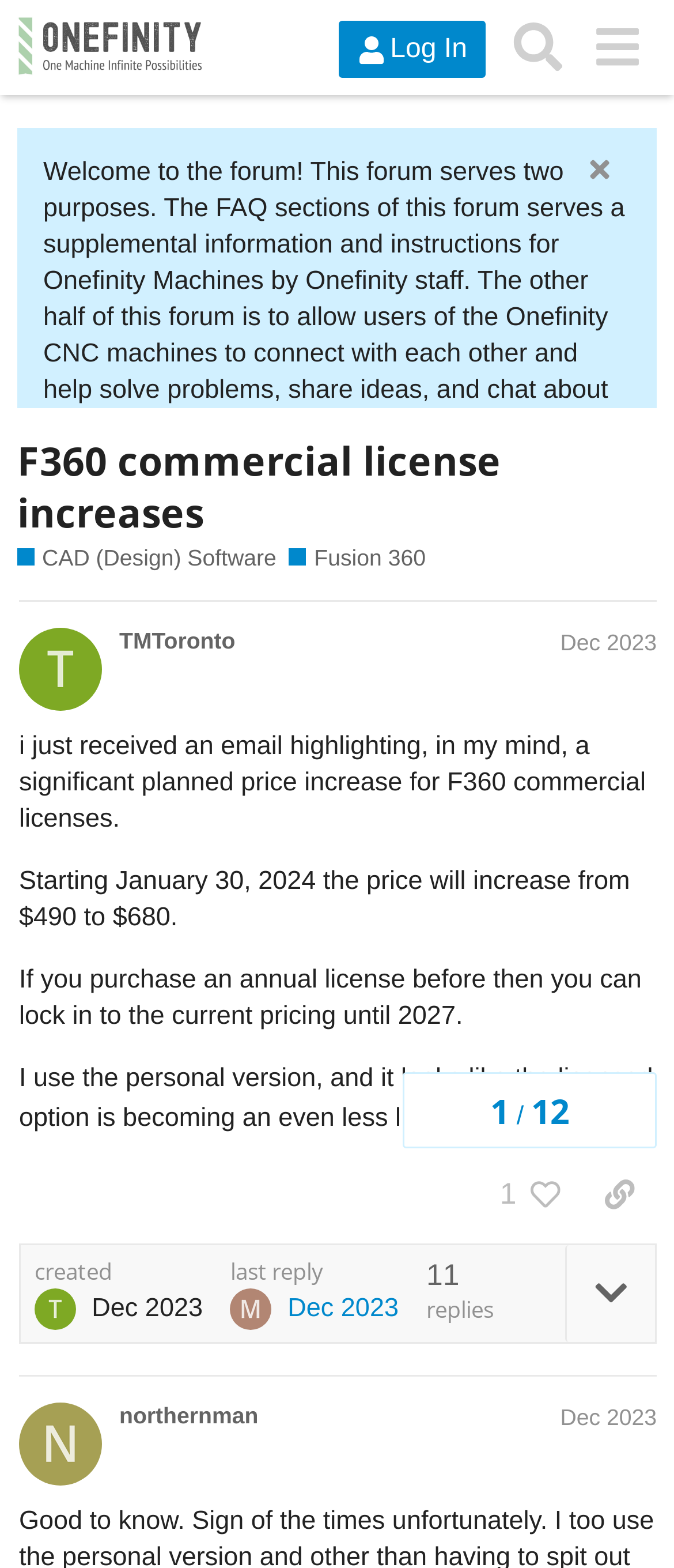Please find the bounding box coordinates of the element that you should click to achieve the following instruction: "Subscribe to the newsletter". The coordinates should be presented as four float numbers between 0 and 1: [left, top, right, bottom].

None